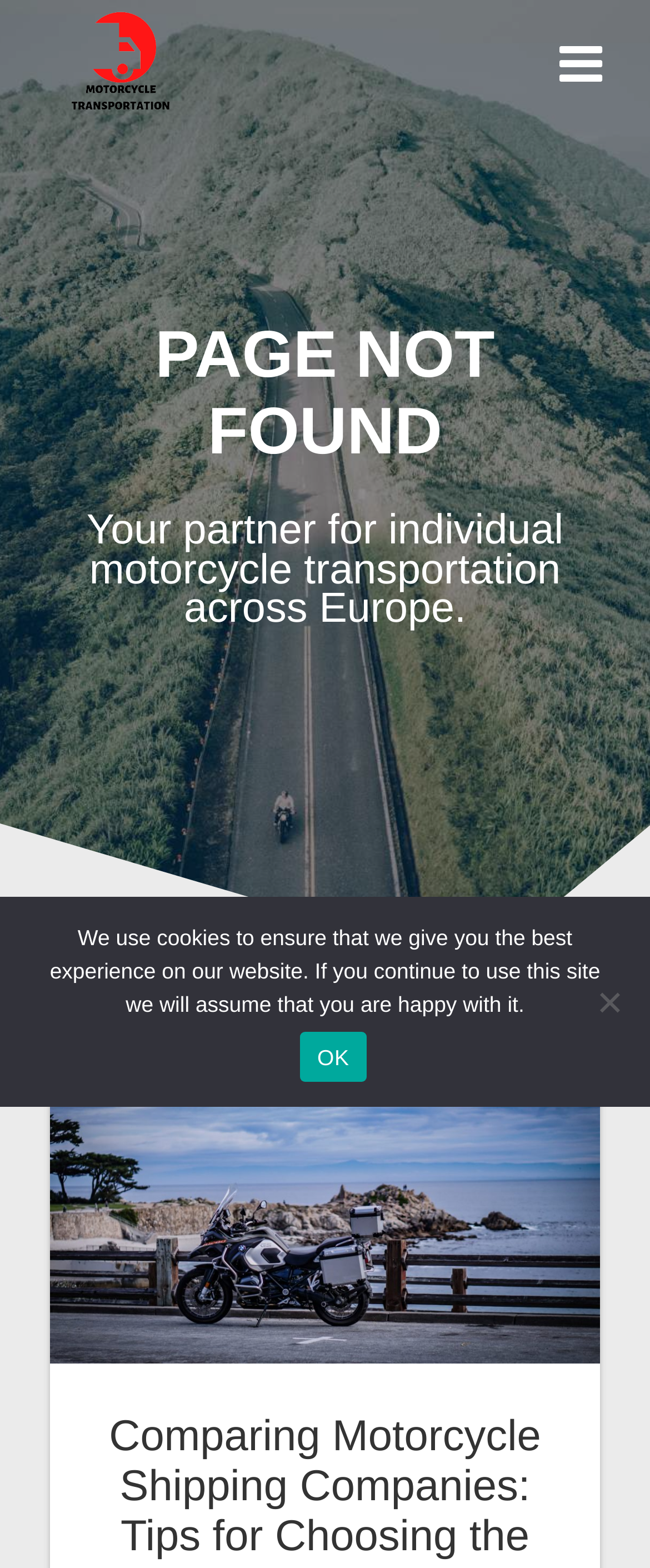What is the text on the top-left corner of the webpage?
Provide a short answer using one word or a brief phrase based on the image.

Motorcycle Transportation